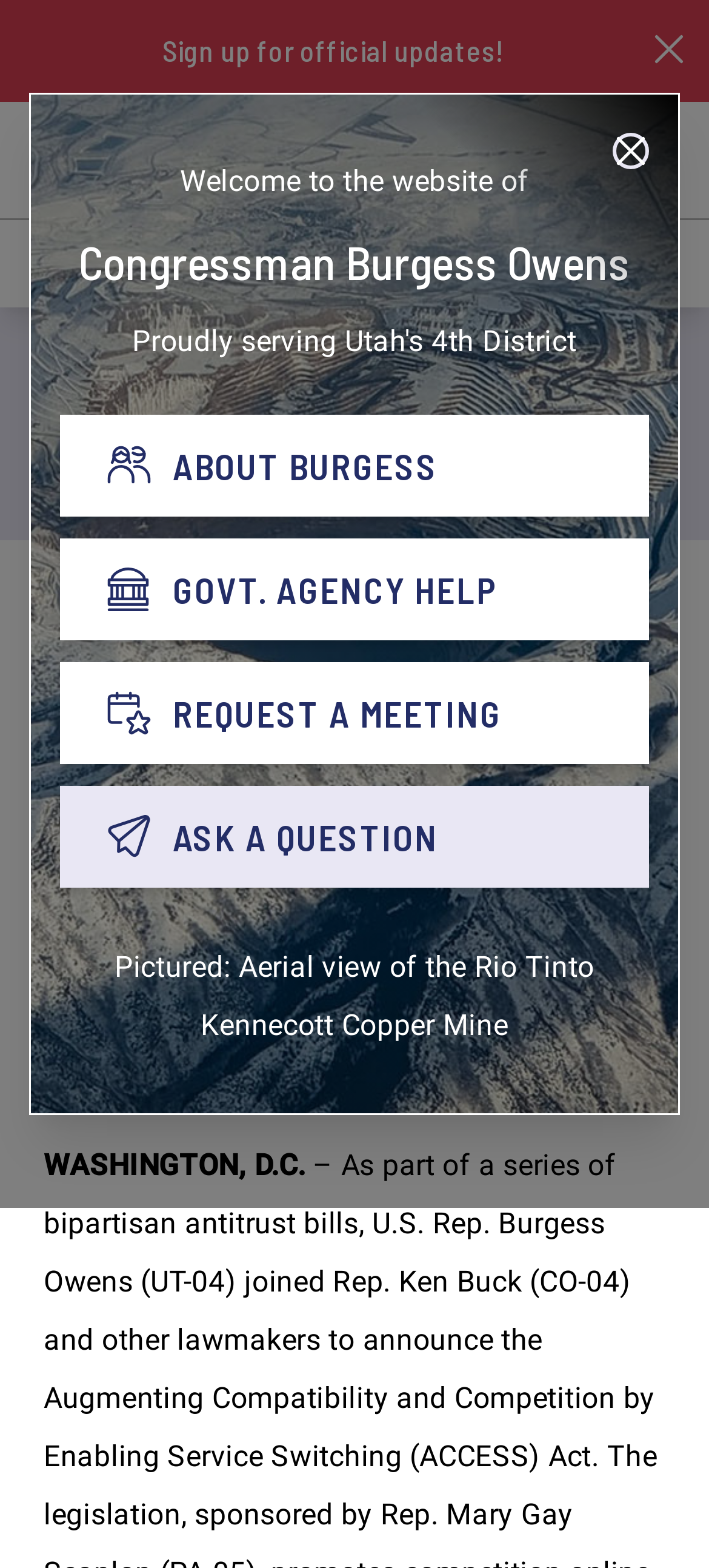Answer this question using a single word or a brief phrase:
What is the name of the congressman?

Burgess Owens